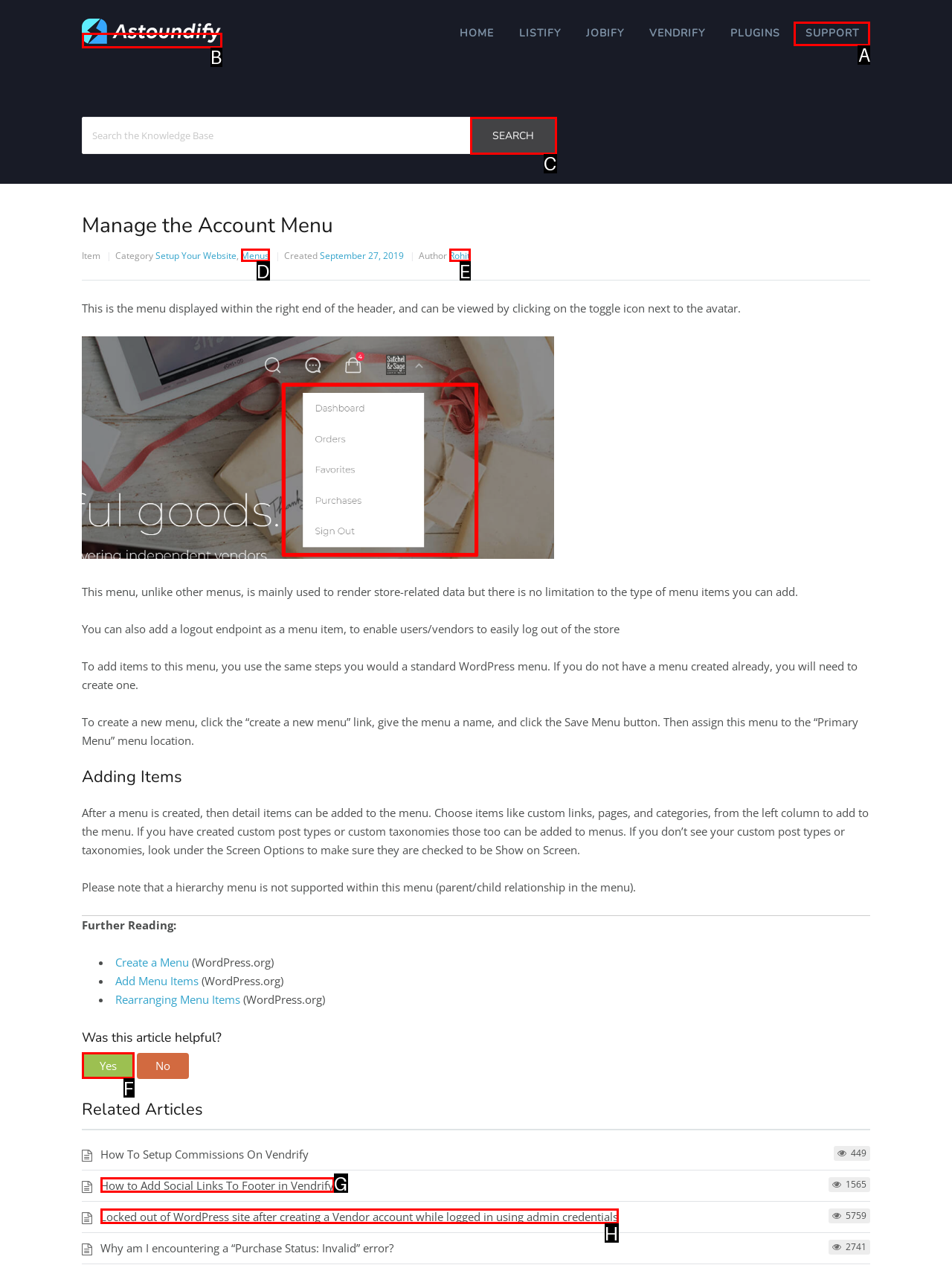Determine the HTML element that best matches this description: Rohit from the given choices. Respond with the corresponding letter.

E